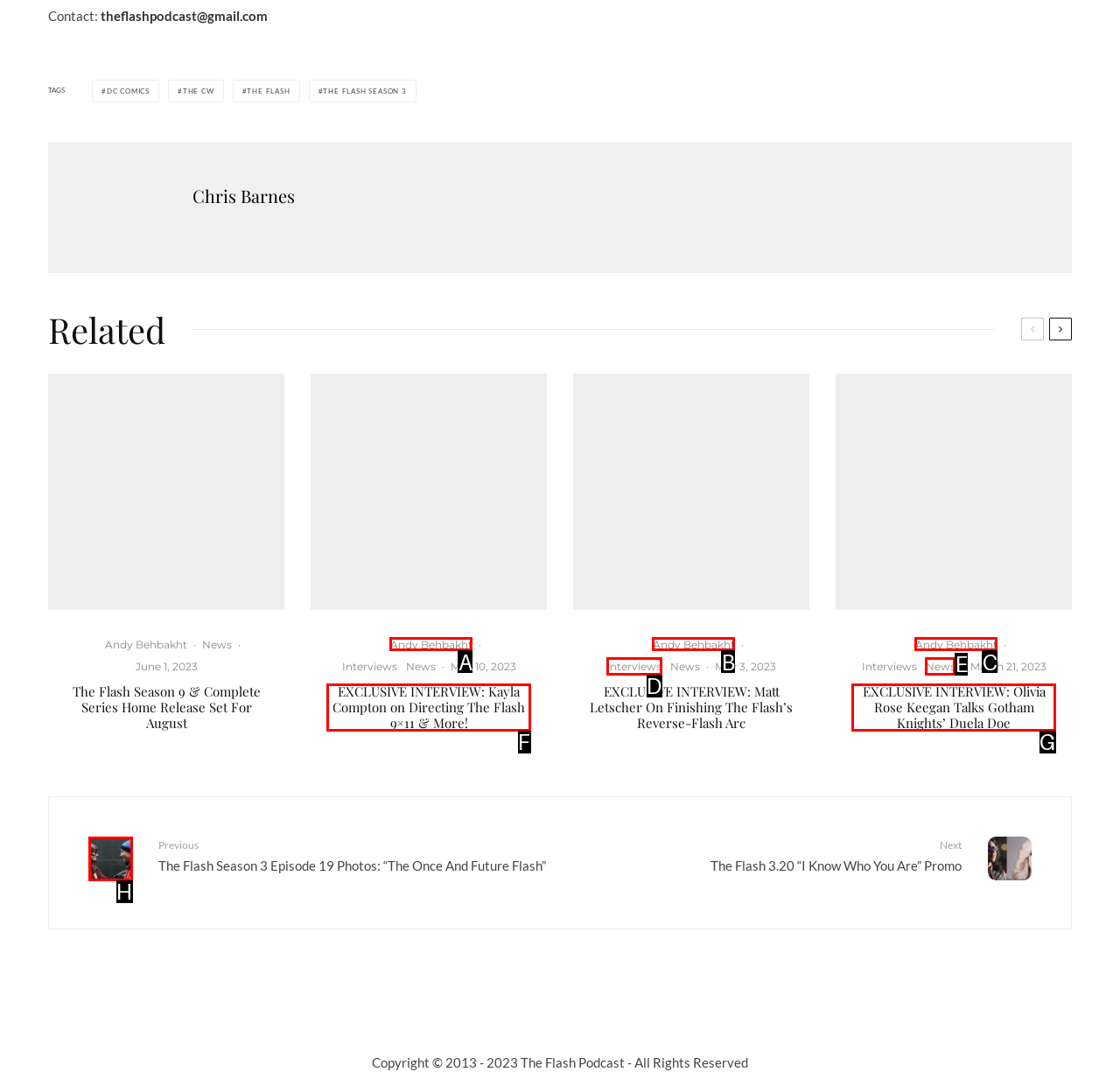Choose the HTML element that should be clicked to accomplish the task: View The Flash 319 episode photos. Answer with the letter of the chosen option.

H